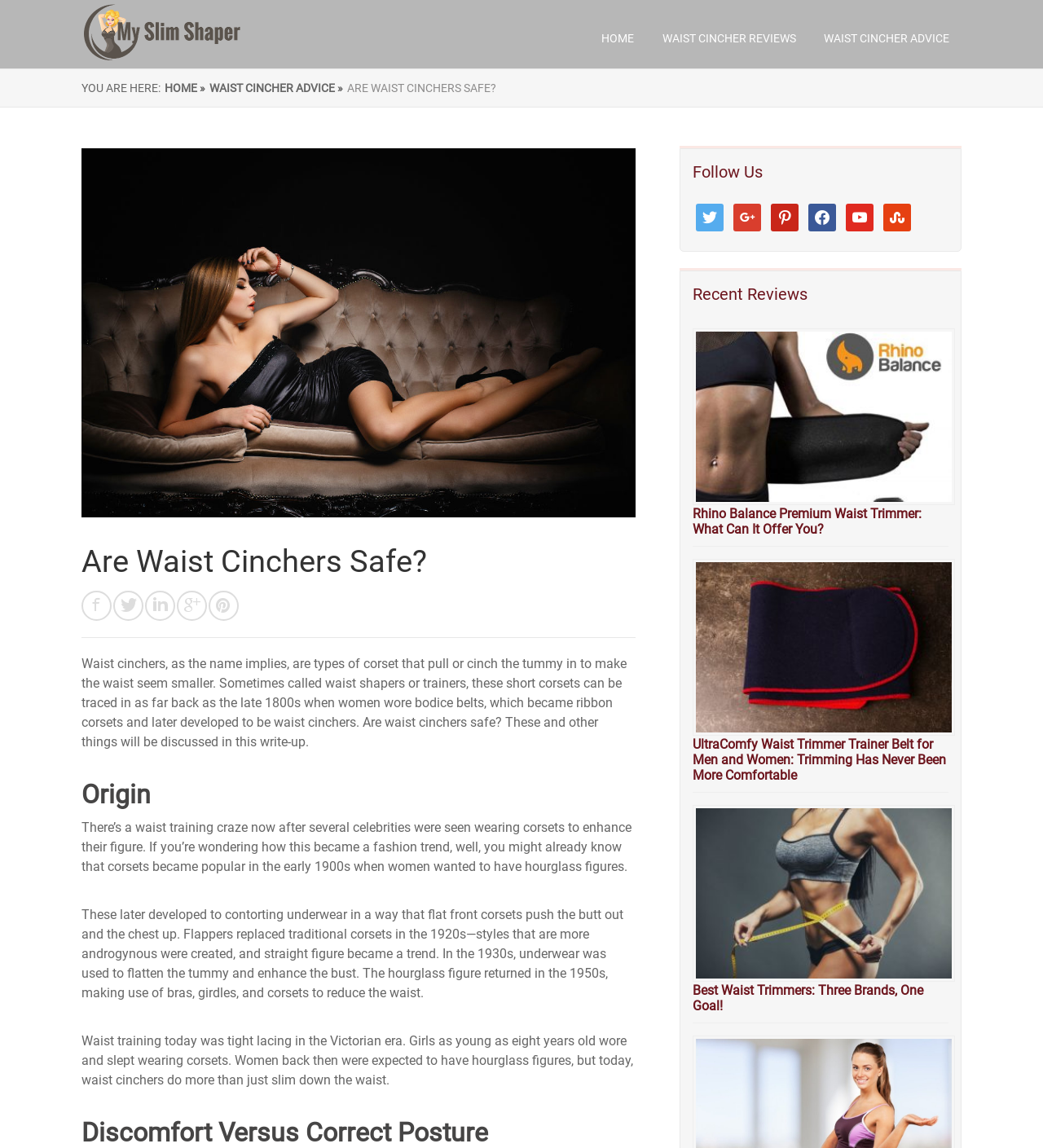When did corsets become popular?
Based on the visual content, answer with a single word or a brief phrase.

Early 1900s